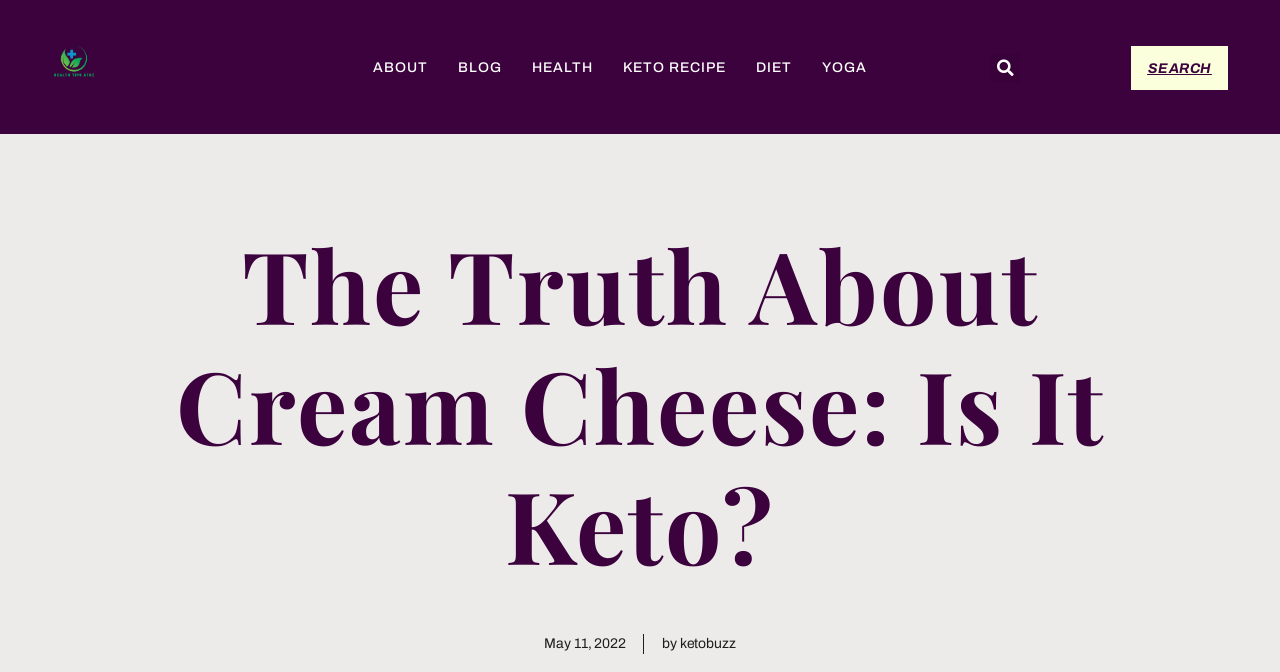Please provide a comprehensive response to the question based on the details in the image: How many navigation links are there?

I counted the number of links in the navigation menu, which are ABOUT, BLOG, HEALTH, KETO RECIPE, DIET, and YOGA.